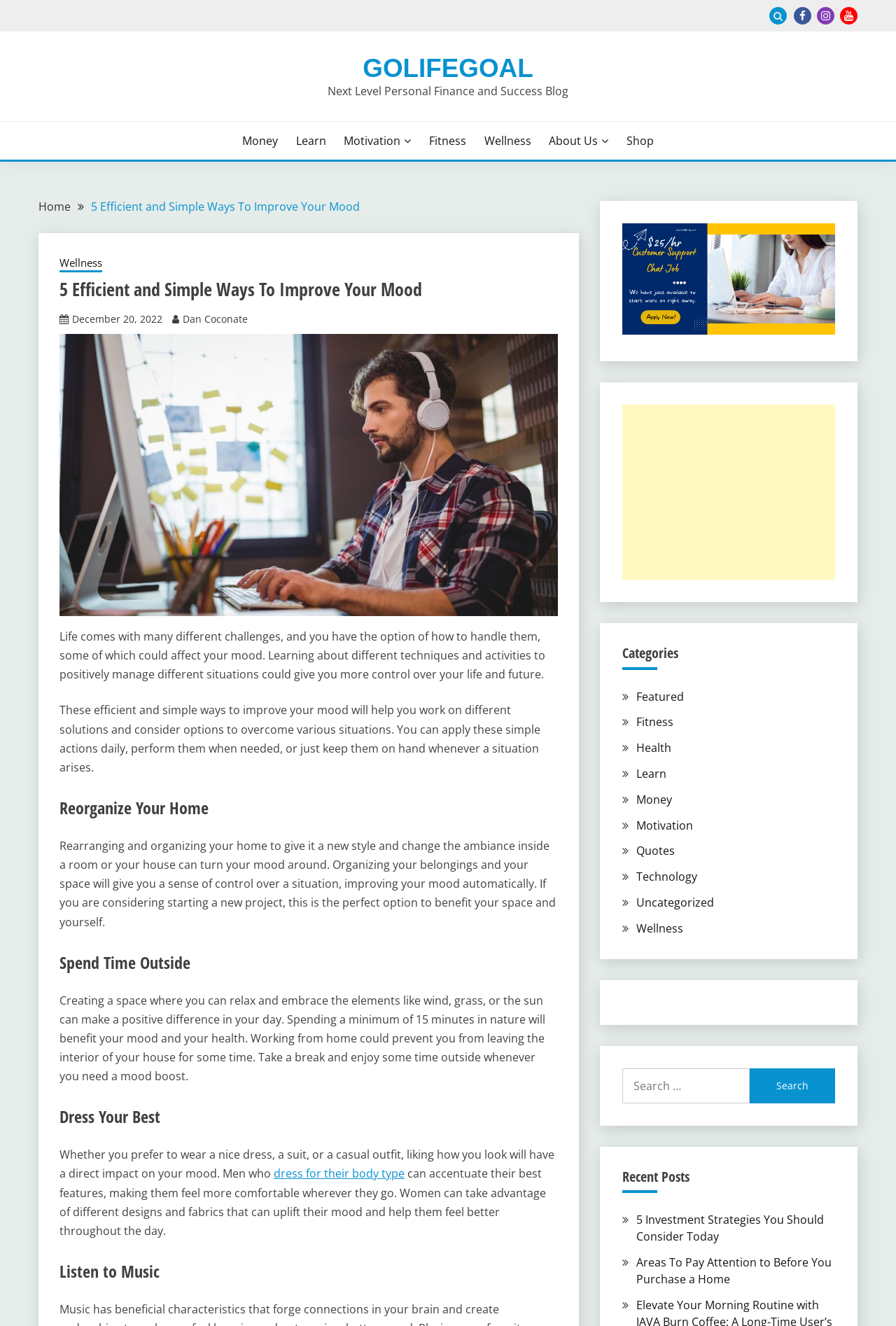Show the bounding box coordinates for the HTML element as described: "aria-label="Advertisement" name="aswift_1" title="Advertisement"".

[0.694, 0.305, 0.932, 0.437]